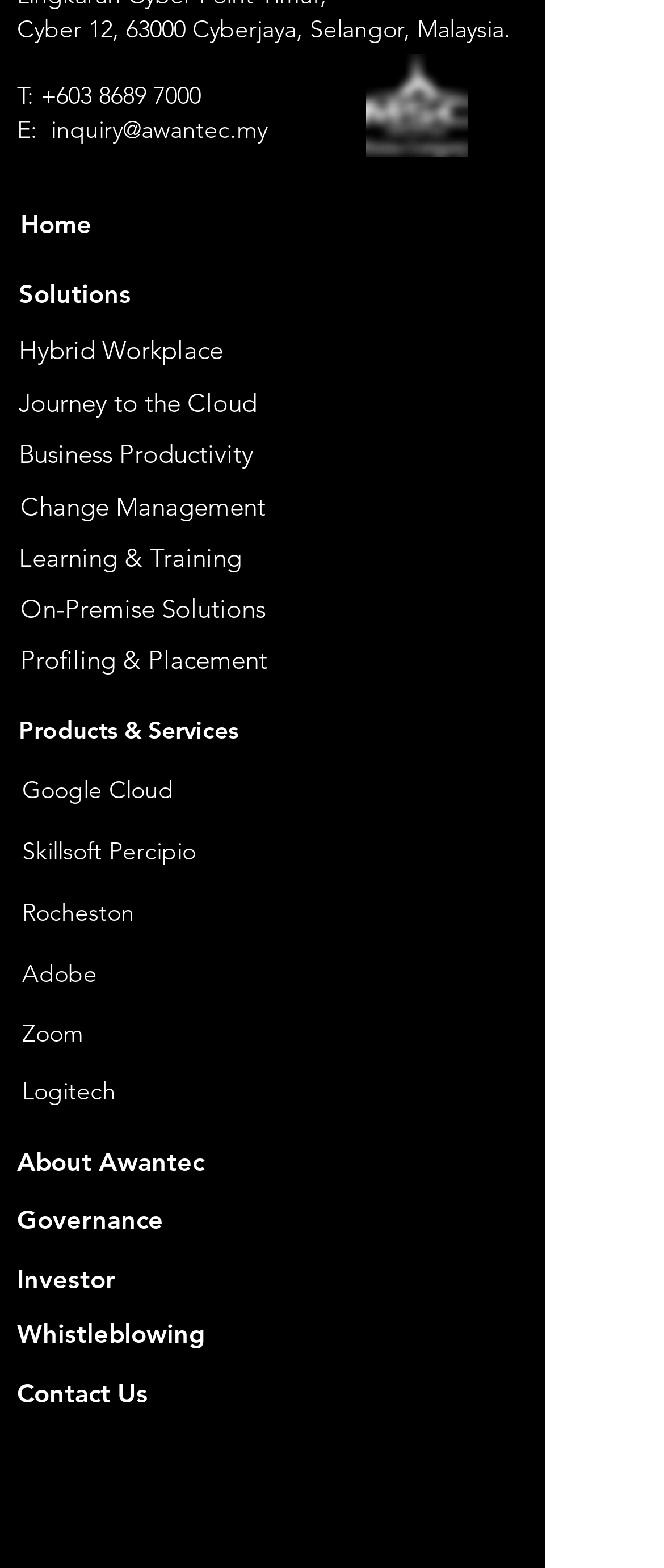Determine the bounding box for the HTML element described here: "Volunteers". The coordinates should be given as [left, top, right, bottom] with each number being a float between 0 and 1.

None